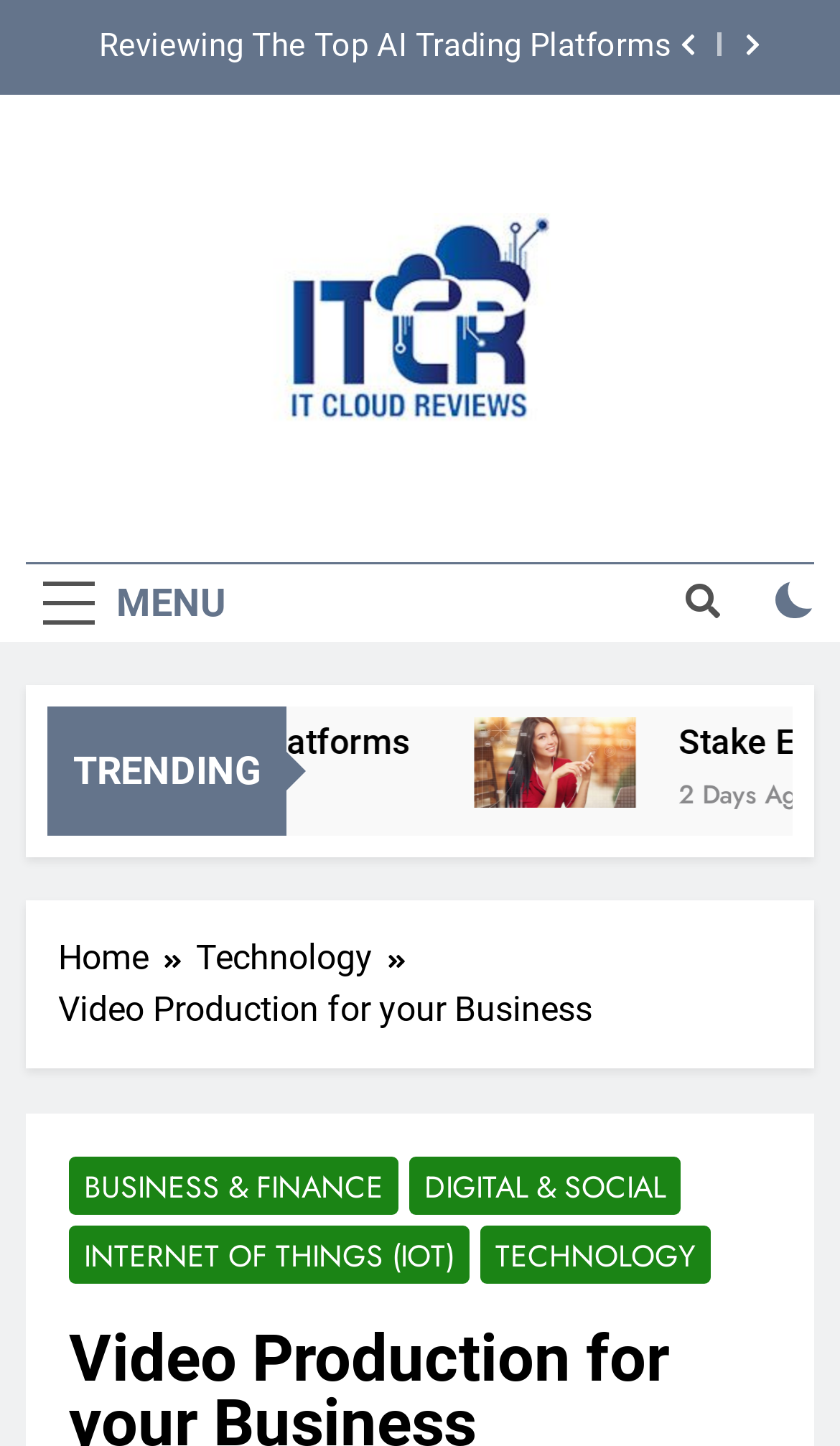Indicate the bounding box coordinates of the element that must be clicked to execute the instruction: "Check the CC BY-NC 4.0 license". The coordinates should be given as four float numbers between 0 and 1, i.e., [left, top, right, bottom].

None